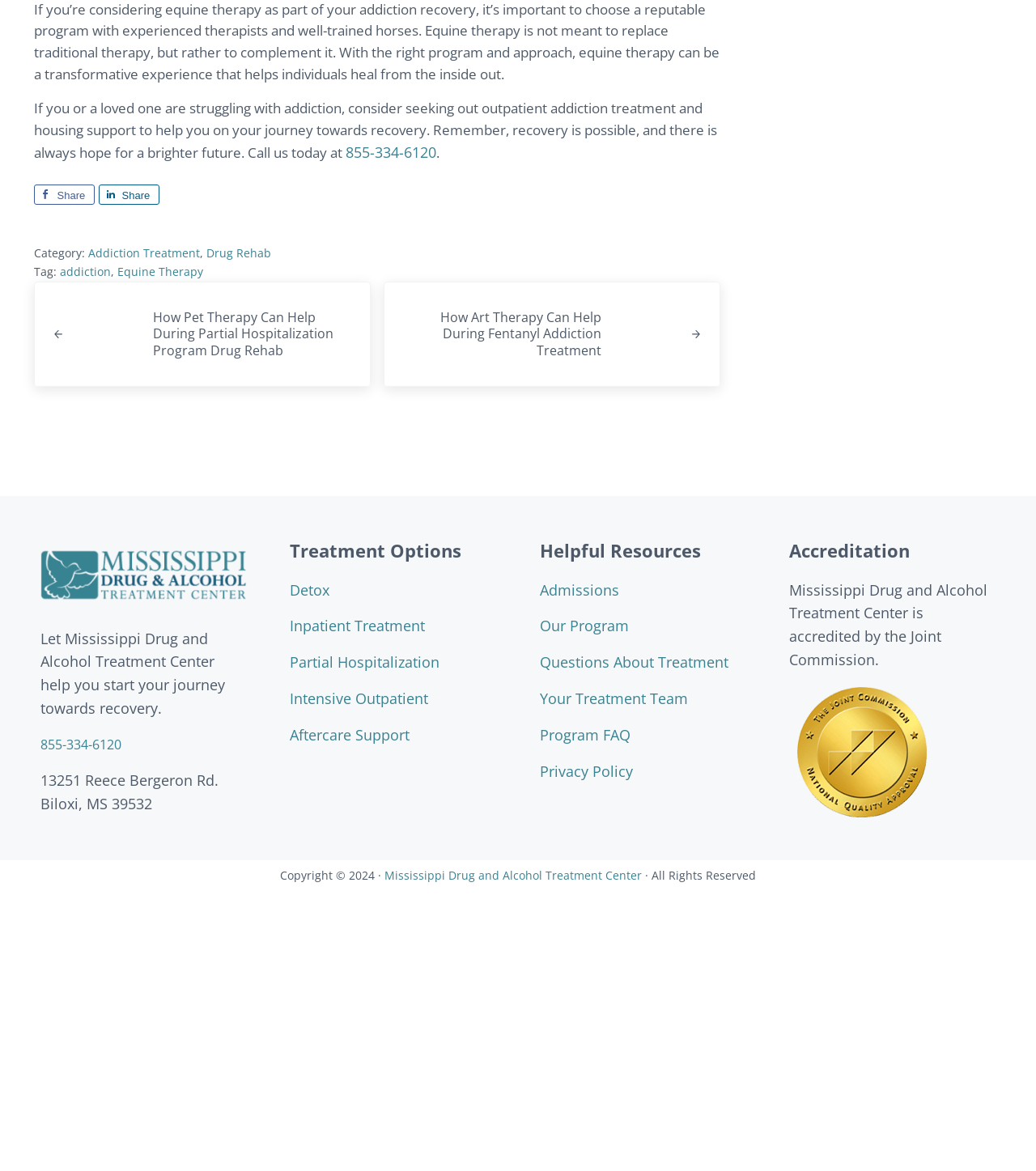Find the bounding box coordinates of the element to click in order to complete the given instruction: "Get help for drug rehab."

[0.199, 0.44, 0.261, 0.454]